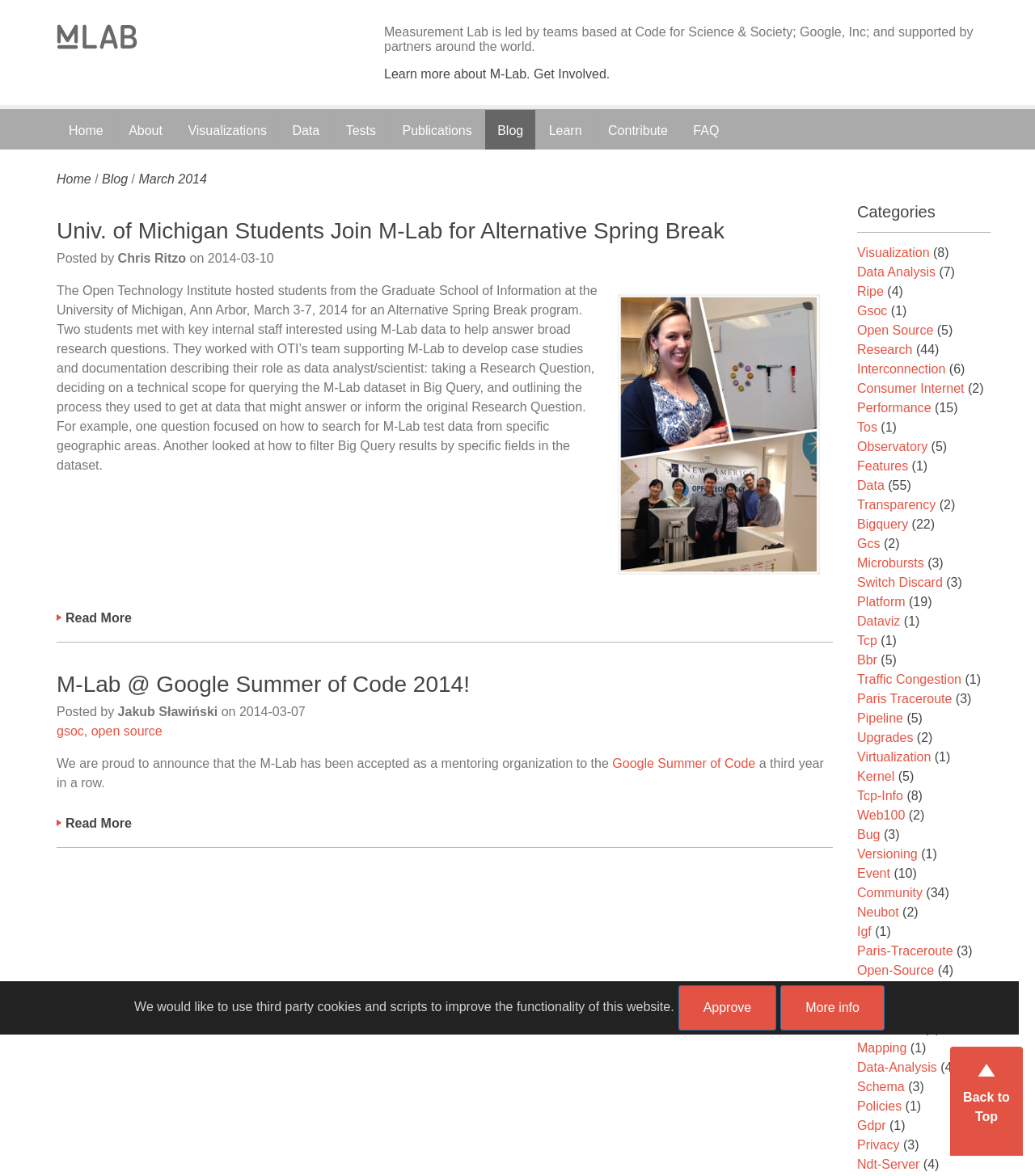Provide a brief response in the form of a single word or phrase:
How many categories are listed on the webpage?

15